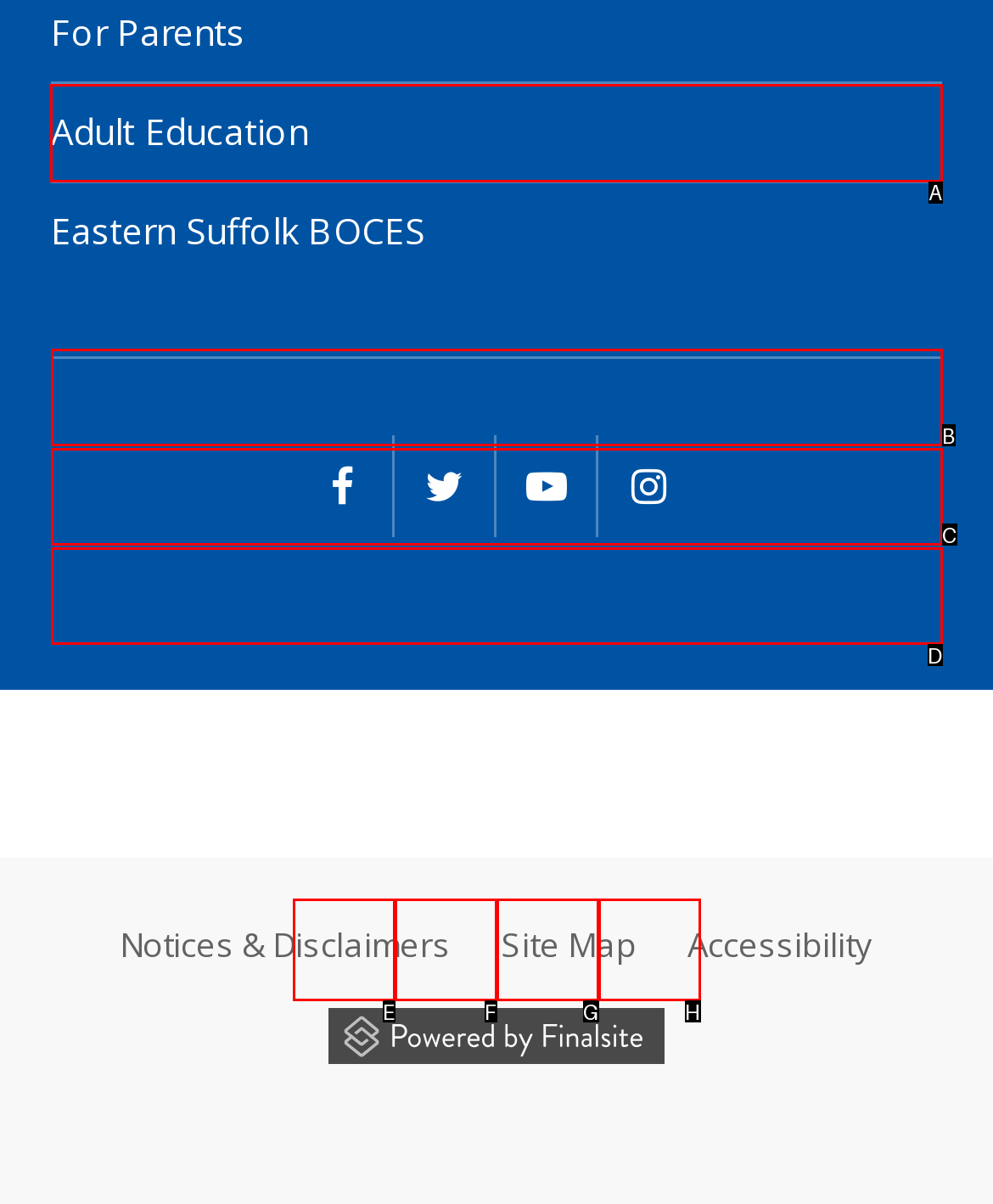Choose the letter of the UI element necessary for this task: Open Adult Education page
Answer with the correct letter.

A